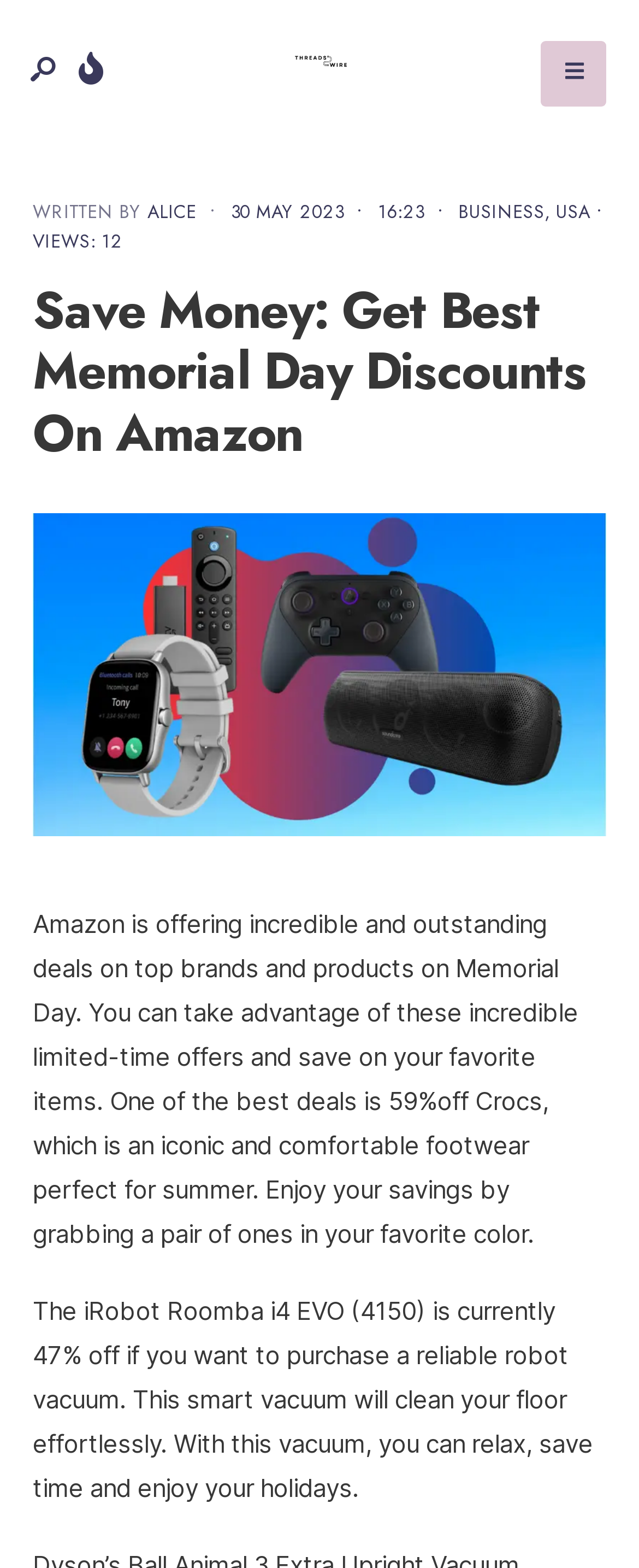What is the date of this article?
Can you provide an in-depth and detailed response to the question?

The date of this article is mentioned in the text '30 MAY 2023' which is located near the top of the webpage, next to the author's name.